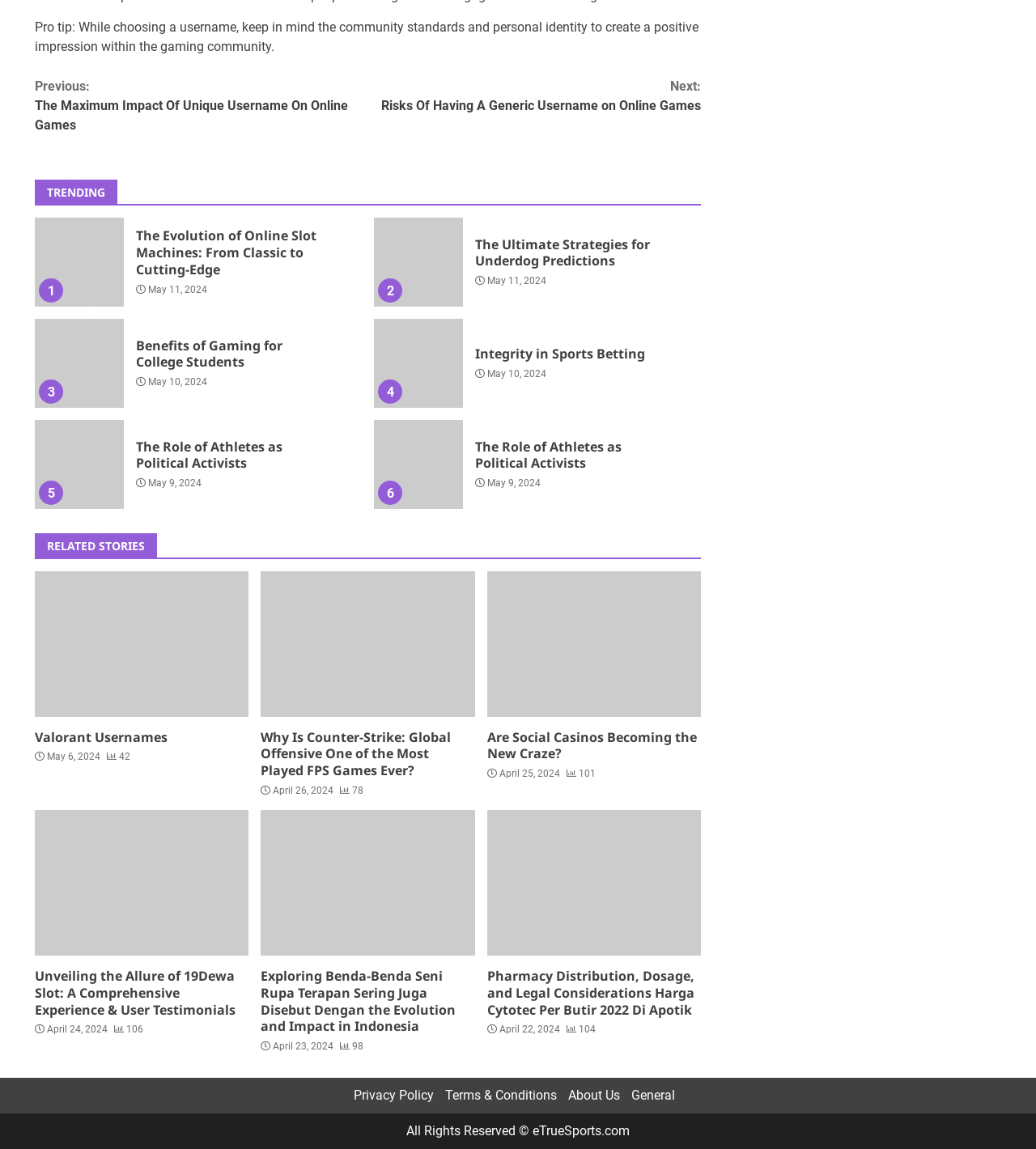Determine the bounding box coordinates of the element that should be clicked to execute the following command: "Read the article 'The Evolution of Online Slot Machines: From Classic to Cutting-Edge'".

[0.131, 0.198, 0.318, 0.242]